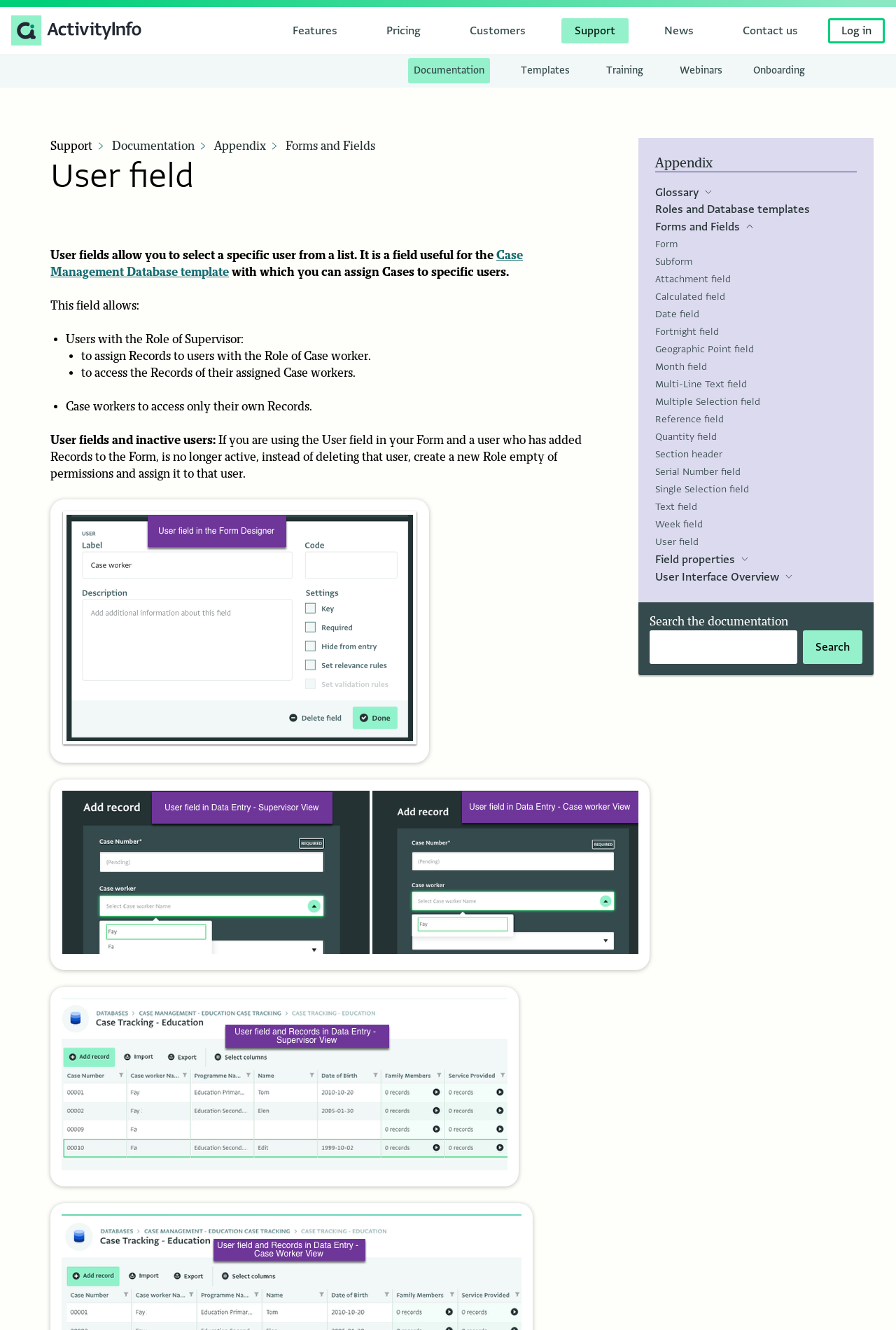Refer to the element description Multiple Selection field and identify the corresponding bounding box in the screenshot. Format the coordinates as (top-left x, top-left y, bottom-right x, bottom-right y) with values in the range of 0 to 1.

[0.731, 0.297, 0.848, 0.307]